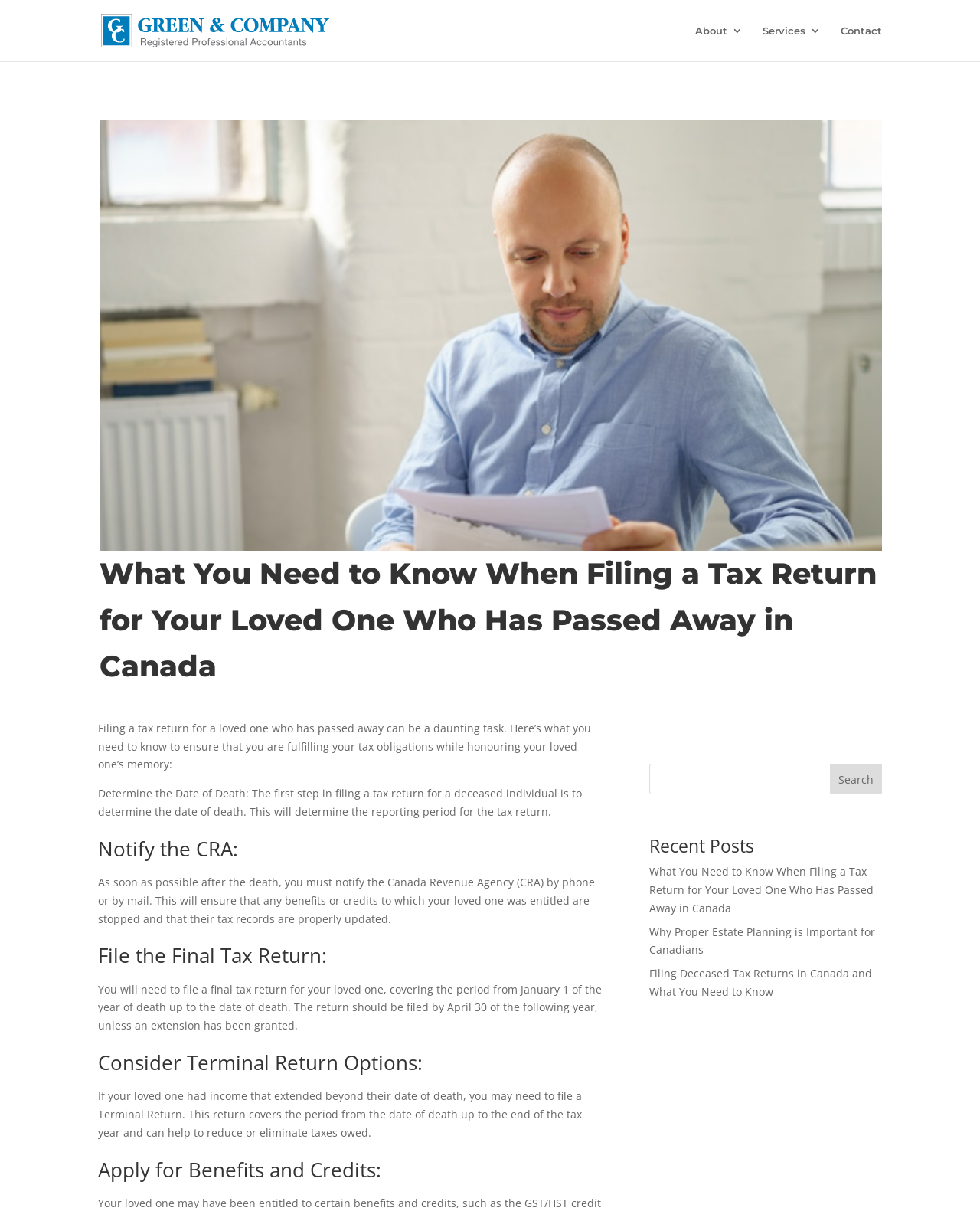Could you provide the bounding box coordinates for the portion of the screen to click to complete this instruction: "Read the 'What You Need to Know When Filing a Tax Return for Your Loved One Who Has Passed Away in Canada' article"?

[0.663, 0.715, 0.892, 0.758]